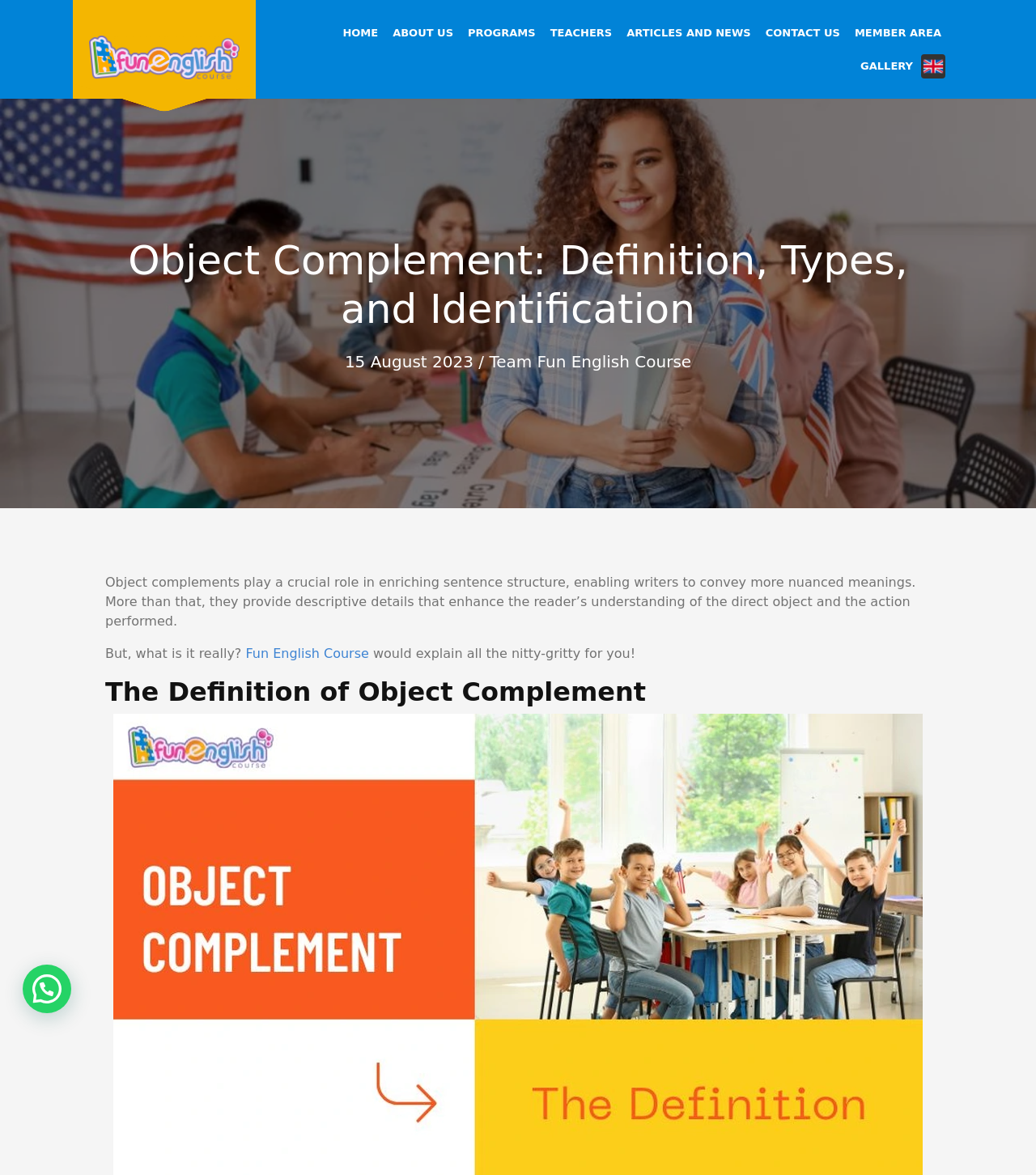Explain the webpage in detail.

The webpage is about object complements in English grammar, specifically their definition, types, and identification. At the top left, there is a link to "fun english new 2022(V21)" accompanied by an image with the same name. Below this, there is a navigation menu with links to various sections of the website, including "HOME", "ABOUT US", "PROGRAMS", "TEACHERS", "ARTICLES AND NEWS", "CONTACT US", "MEMBER AREA", and "GALLERY".

The main content of the webpage starts with a heading that reads "Object Complement: Definition, Types, and Identification". Below this, there is a date and team information, "15 August 2023 / Team Fun English Course". The main text begins with a brief introduction to object complements, stating that they play a crucial role in enriching sentence structure. The text then asks the question "But, what is it really?" and provides a link to "Fun English Course" as a resource to explain the concept further.

The webpage continues with a heading "The Definition of Object Complement" and more text that explains the concept in detail. At the bottom left, there is a small chat window with the text "Open chat". Overall, the webpage is focused on providing information and resources about object complements in English grammar.